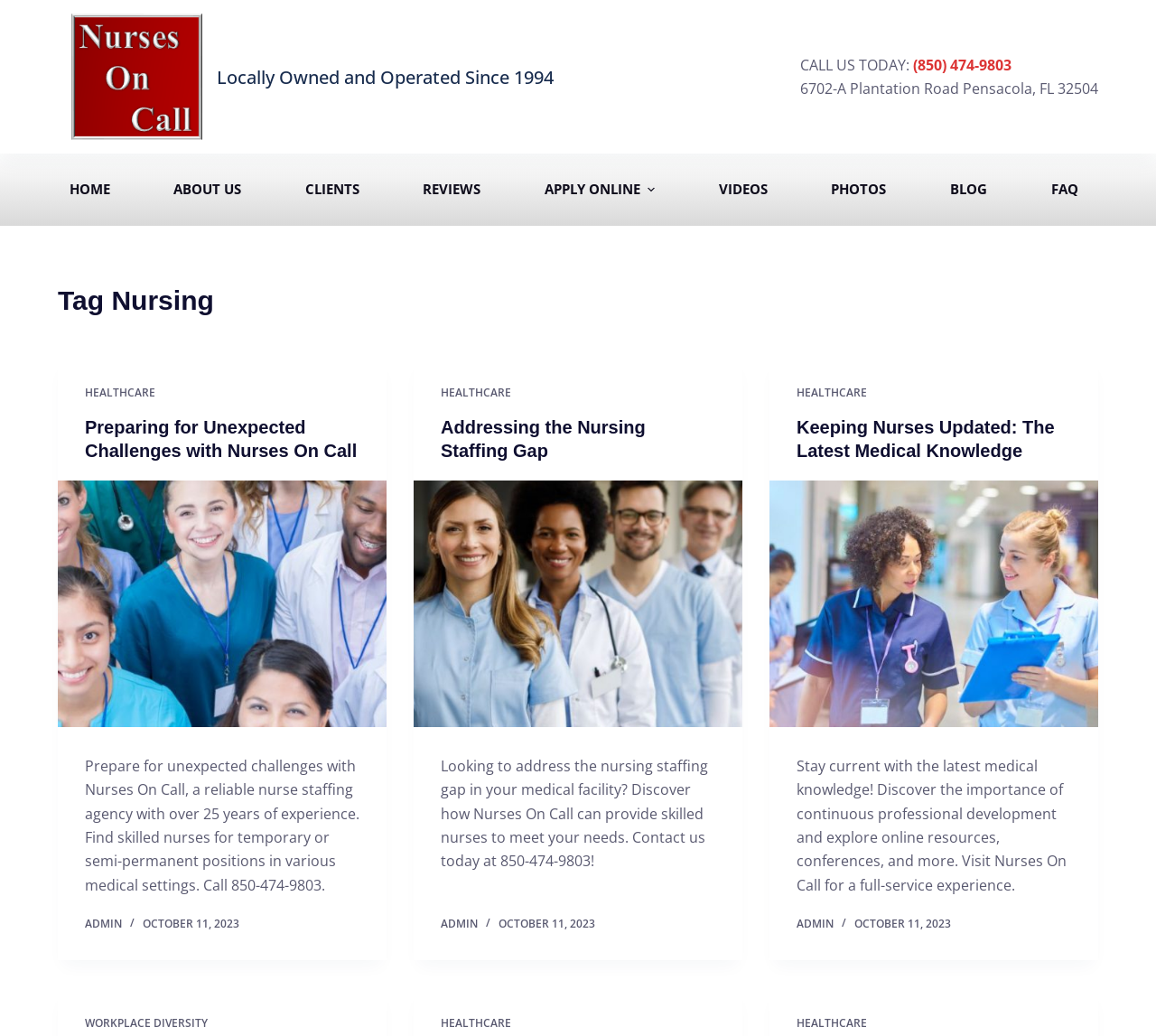What is the phone number of Nurses On Call Inc?
From the image, provide a succinct answer in one word or a short phrase.

(850) 474-9803